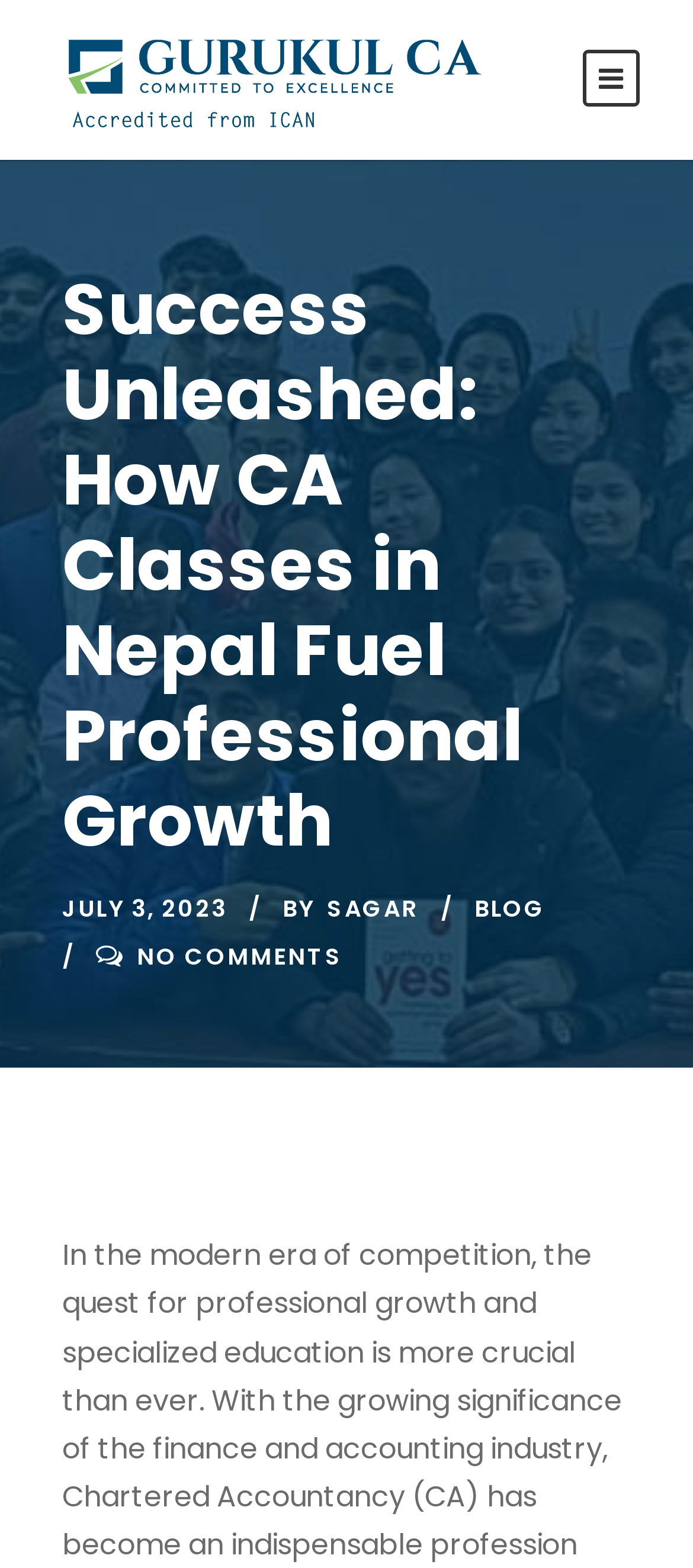Find and provide the bounding box coordinates for the UI element described here: "July 3, 2023". The coordinates should be given as four float numbers between 0 and 1: [left, top, right, bottom].

[0.09, 0.568, 0.328, 0.59]